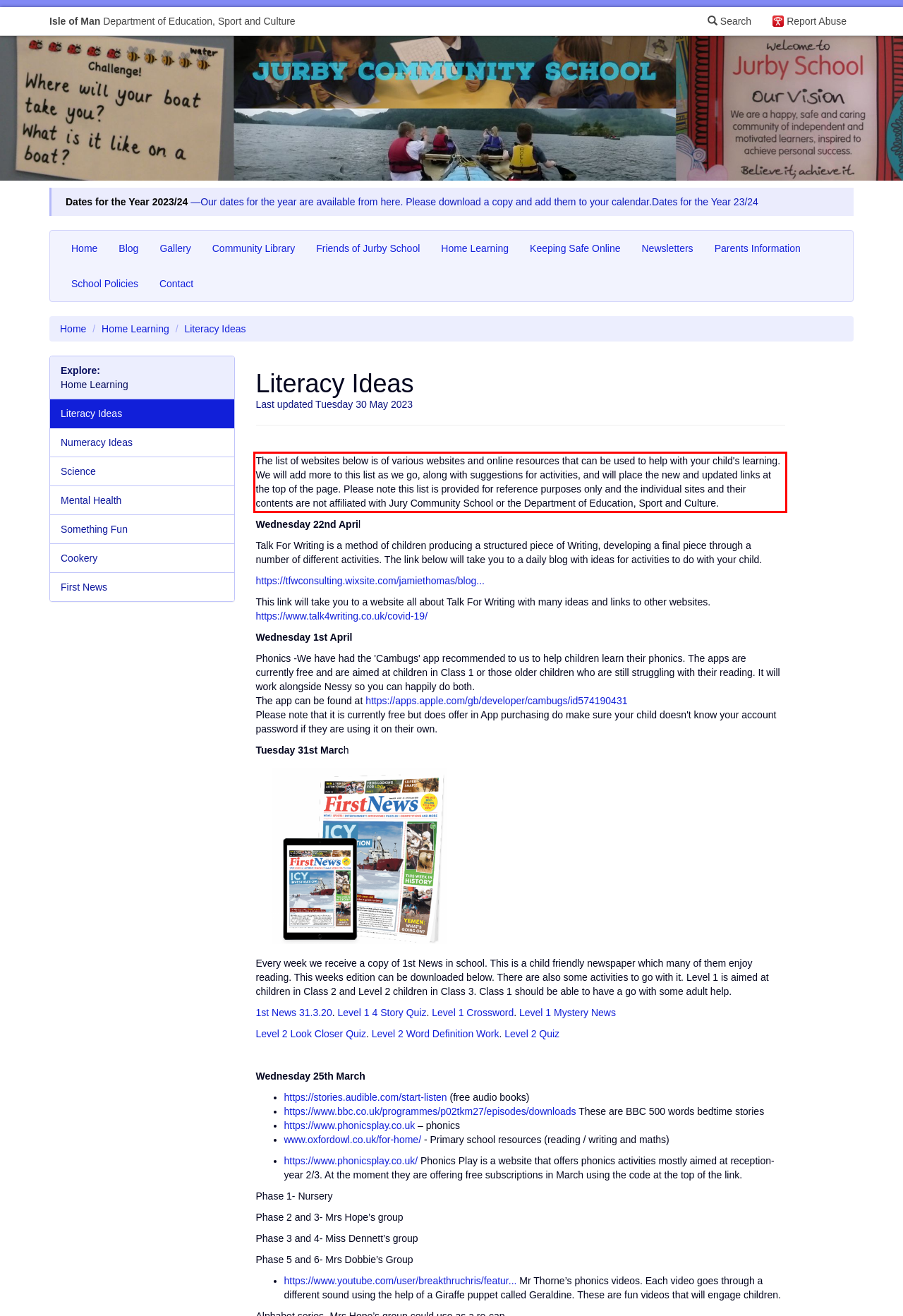Please examine the screenshot of the webpage and read the text present within the red rectangle bounding box.

The list of websites below is of various websites and online resources that can be used to help with your child's learning. We will add more to this list as we go, along with suggestions for activities, and will place the new and updated links at the top of the page. Please note this list is provided for reference purposes only and the individual sites and their contents are not affiliated with Jury Community School or the Department of Education, Sport and Culture.